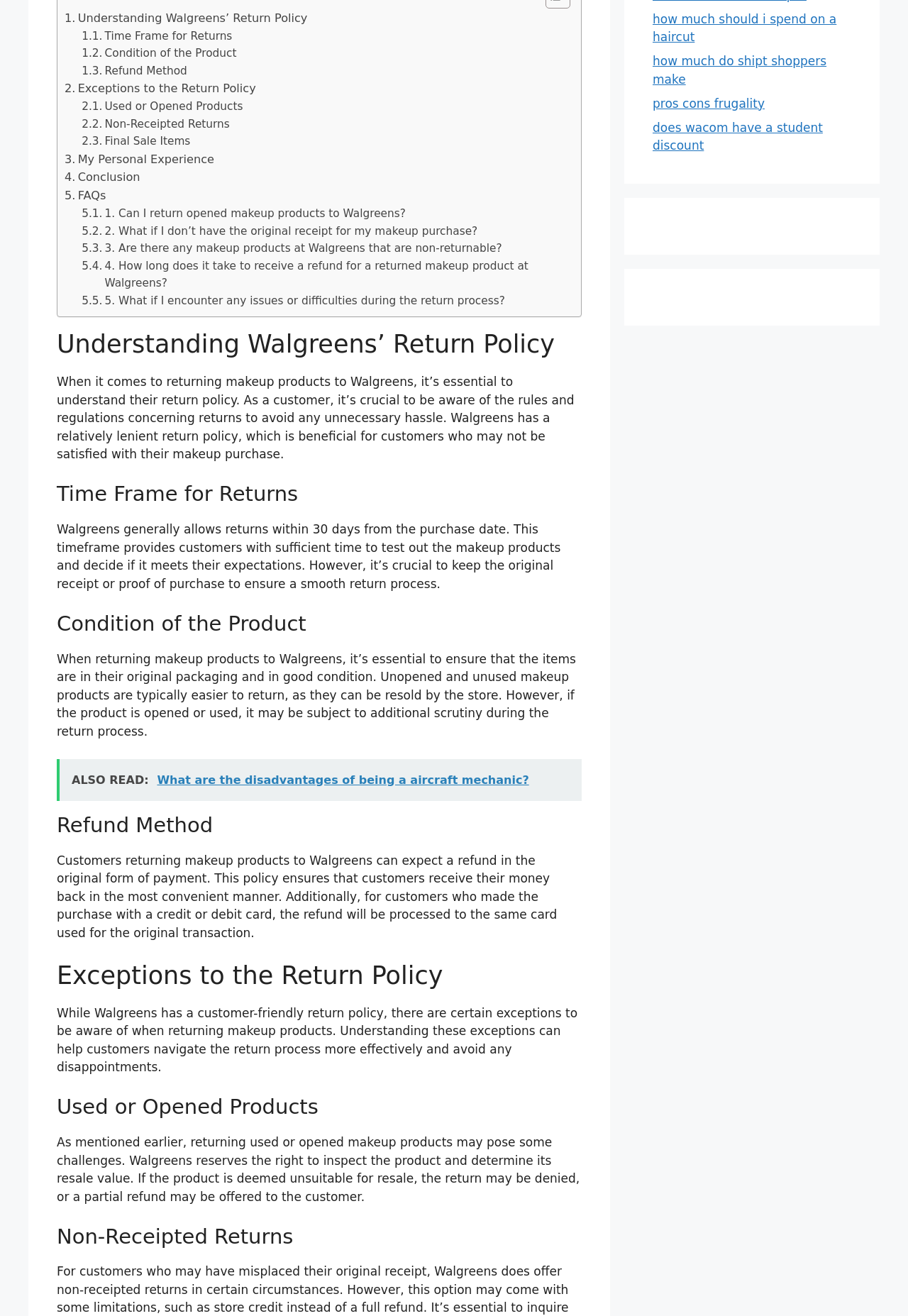Find the bounding box coordinates for the UI element whose description is: "Non-Receipted Returns". The coordinates should be four float numbers between 0 and 1, in the format [left, top, right, bottom].

[0.09, 0.031, 0.253, 0.044]